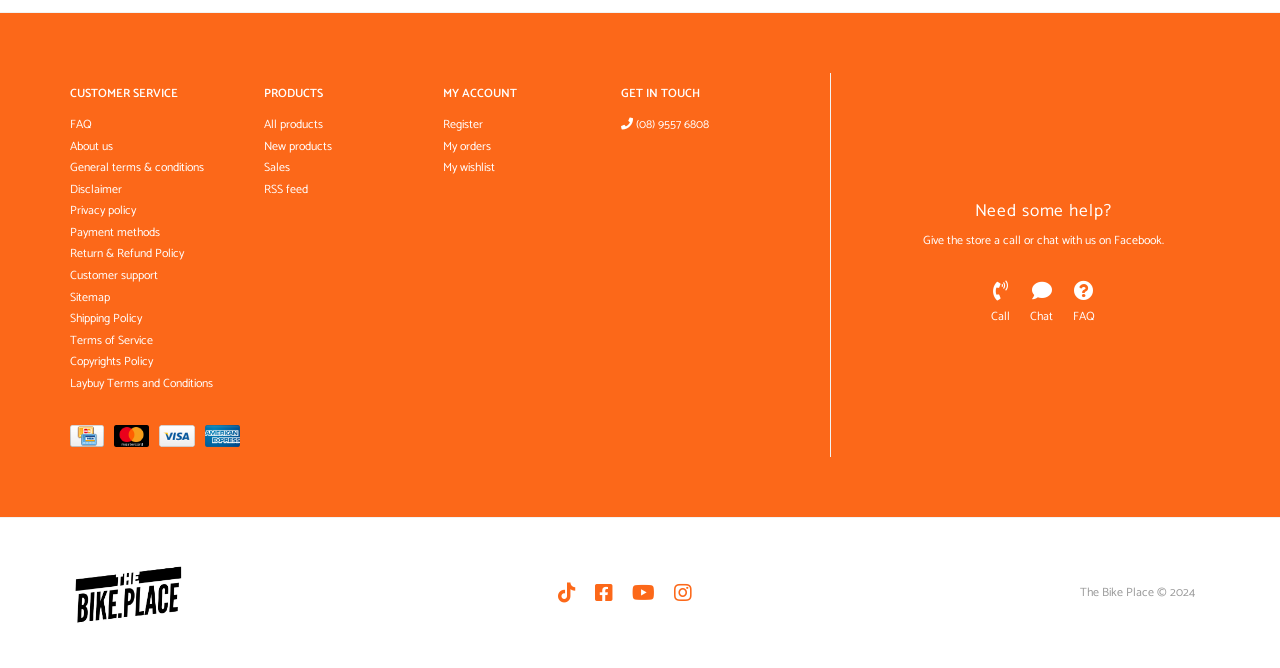Determine the bounding box coordinates for the element that should be clicked to follow this instruction: "View cart". The coordinates should be given as four float numbers between 0 and 1, in the format [left, top, right, bottom].

None